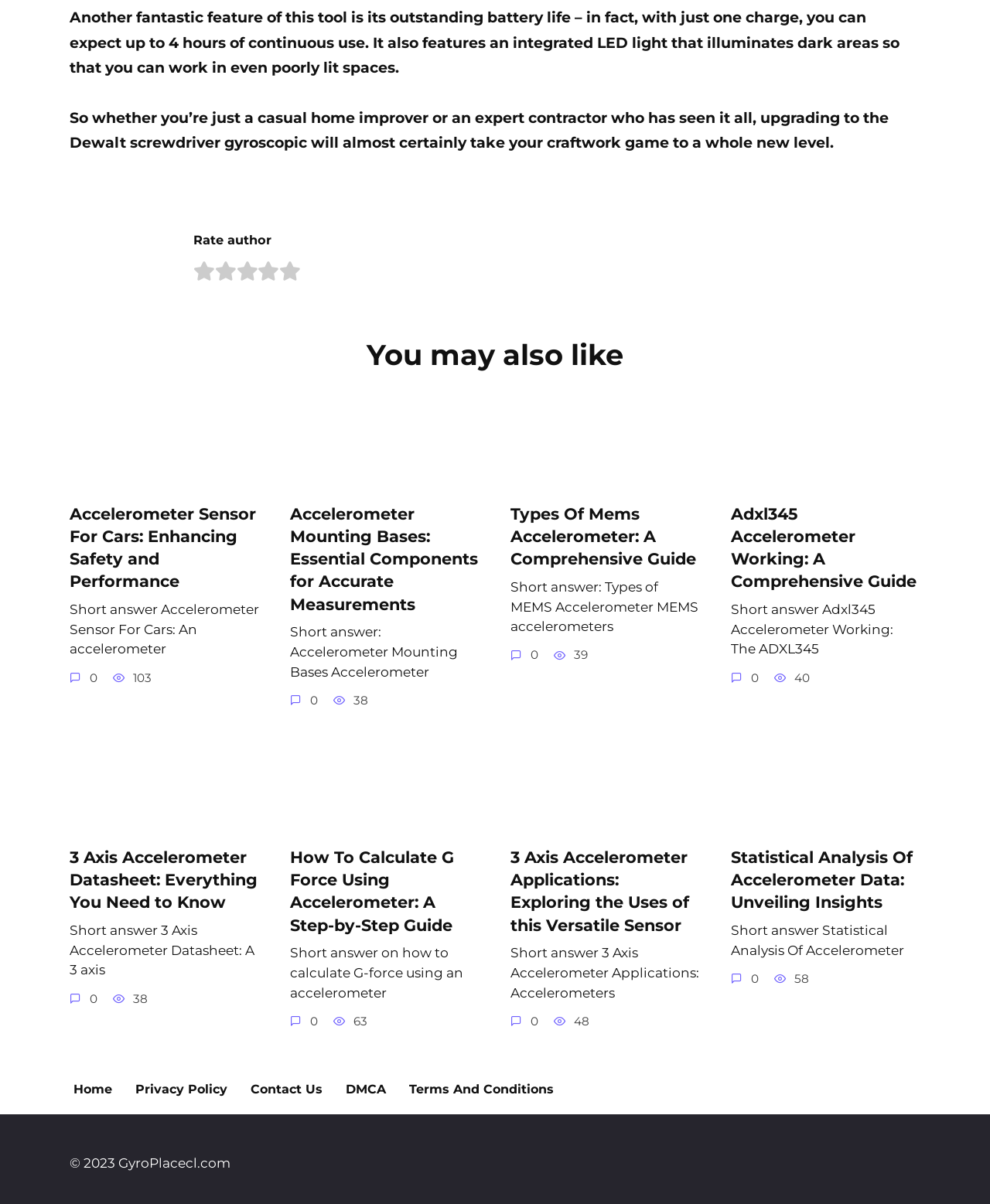What is the copyright year of the website?
Using the visual information, answer the question in a single word or phrase.

2023